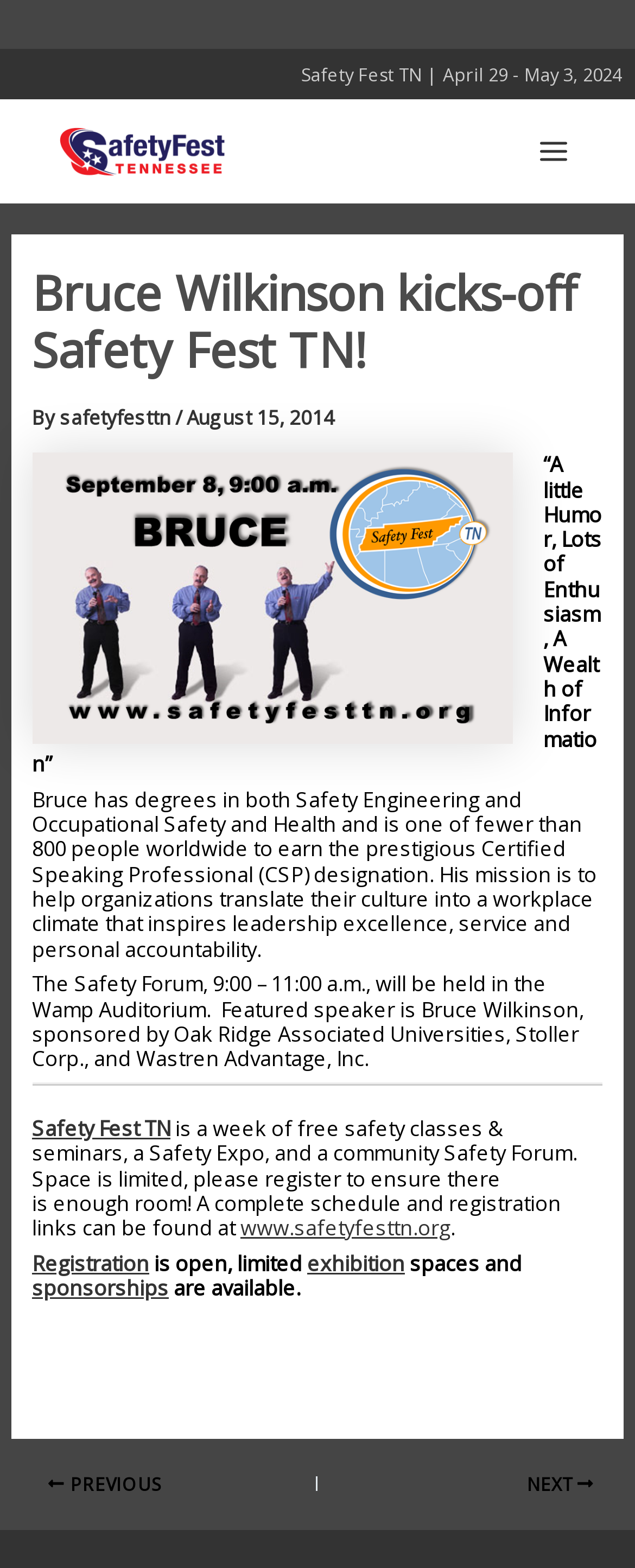Can you find and provide the title of the webpage?

Bruce Wilkinson kicks-off Safety Fest TN!